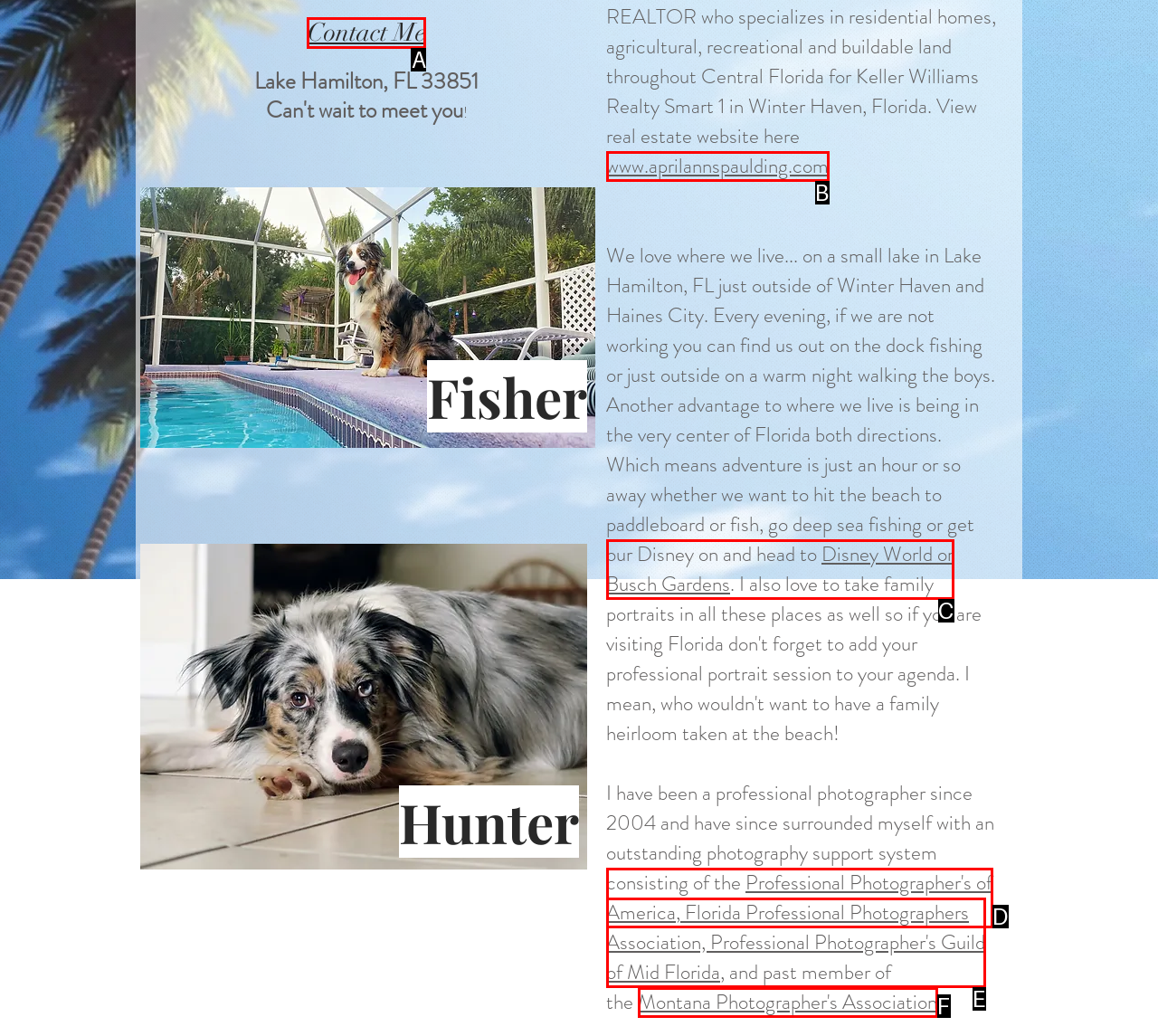Find the HTML element that matches the description: Contact Me
Respond with the corresponding letter from the choices provided.

A